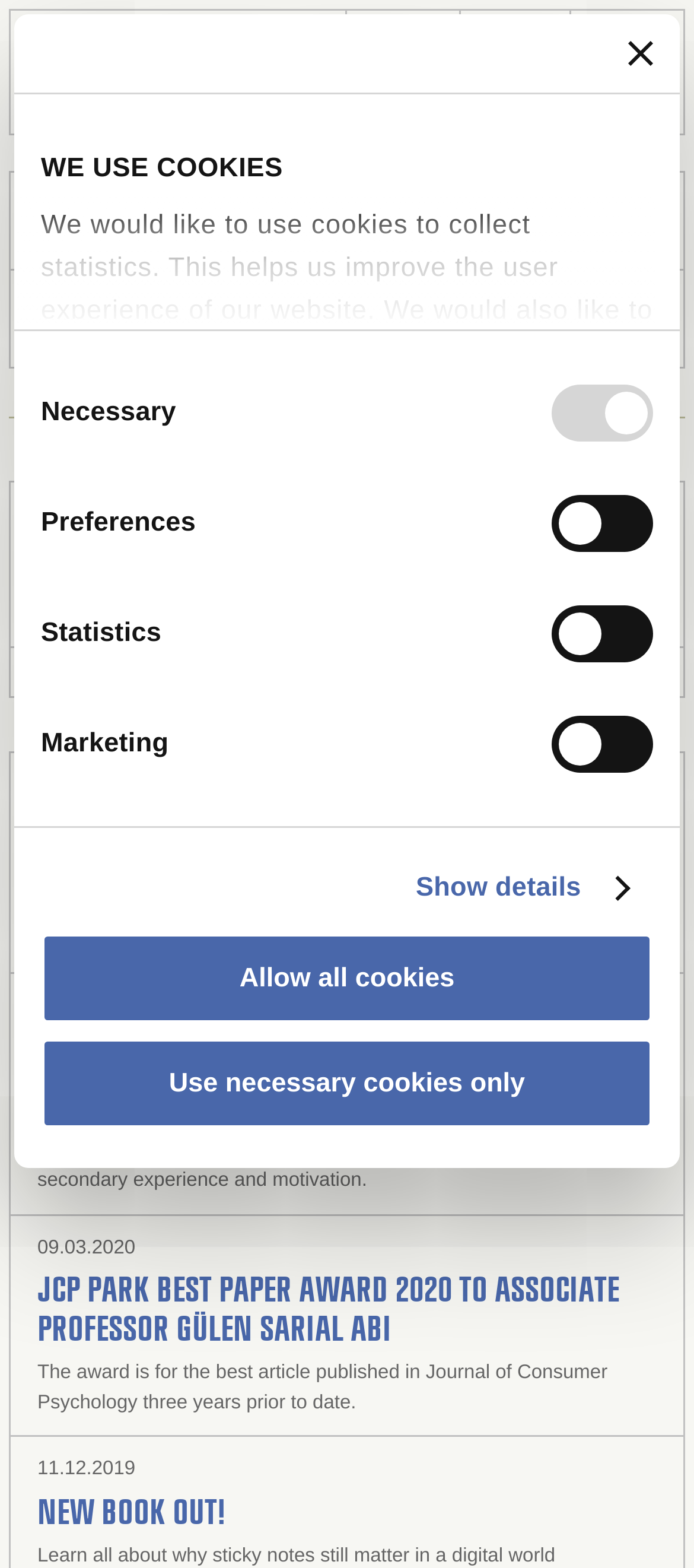Find the bounding box coordinates of the element I should click to carry out the following instruction: "Click the NOW OPEN FOR ADMISSIONS: PHD SCHOLARSHIPS IN FINANCE 2024 link".

[0.054, 0.517, 0.944, 0.563]